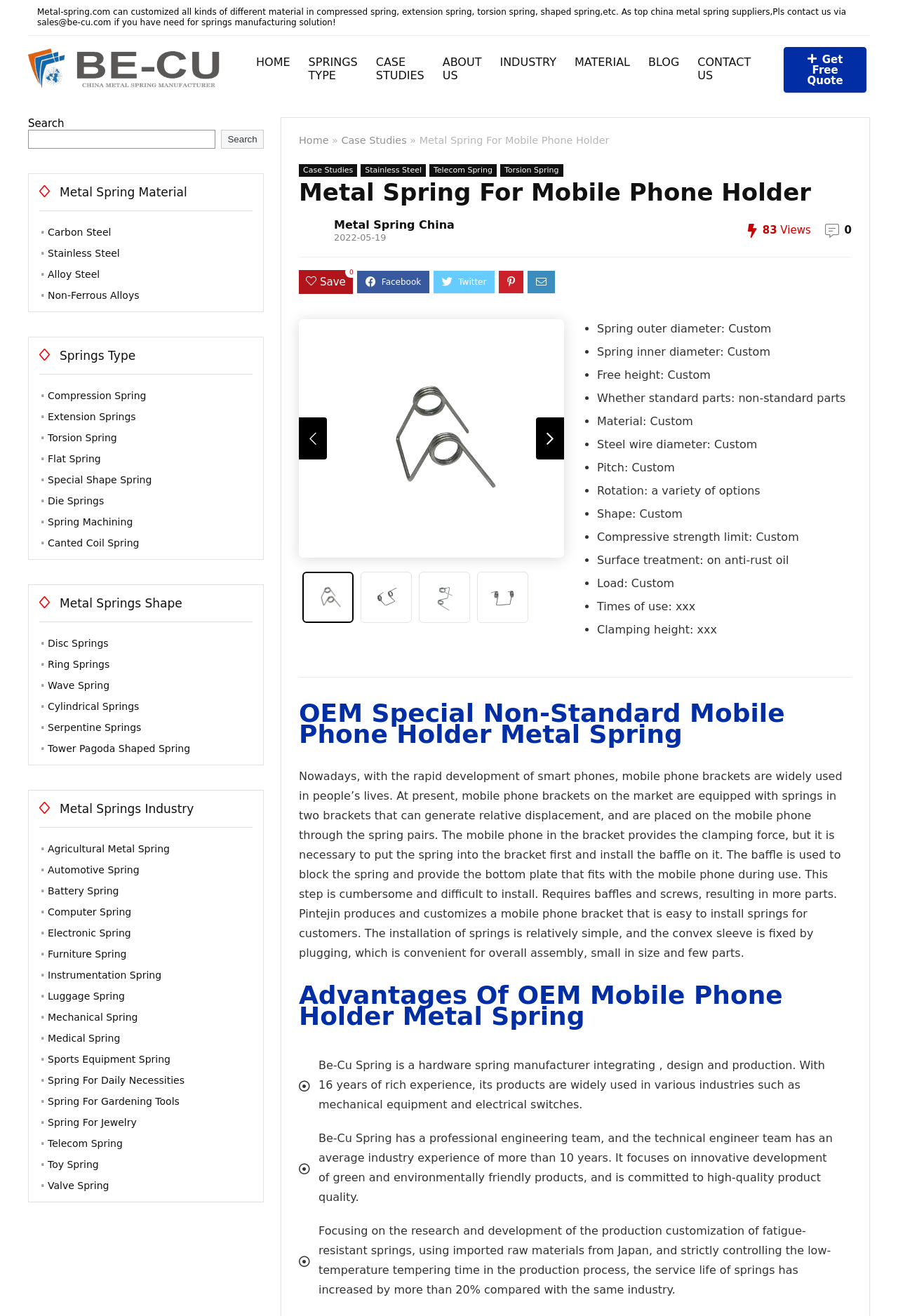What is the company's email address?
Answer the question with a single word or phrase derived from the image.

sales@be-cu.com